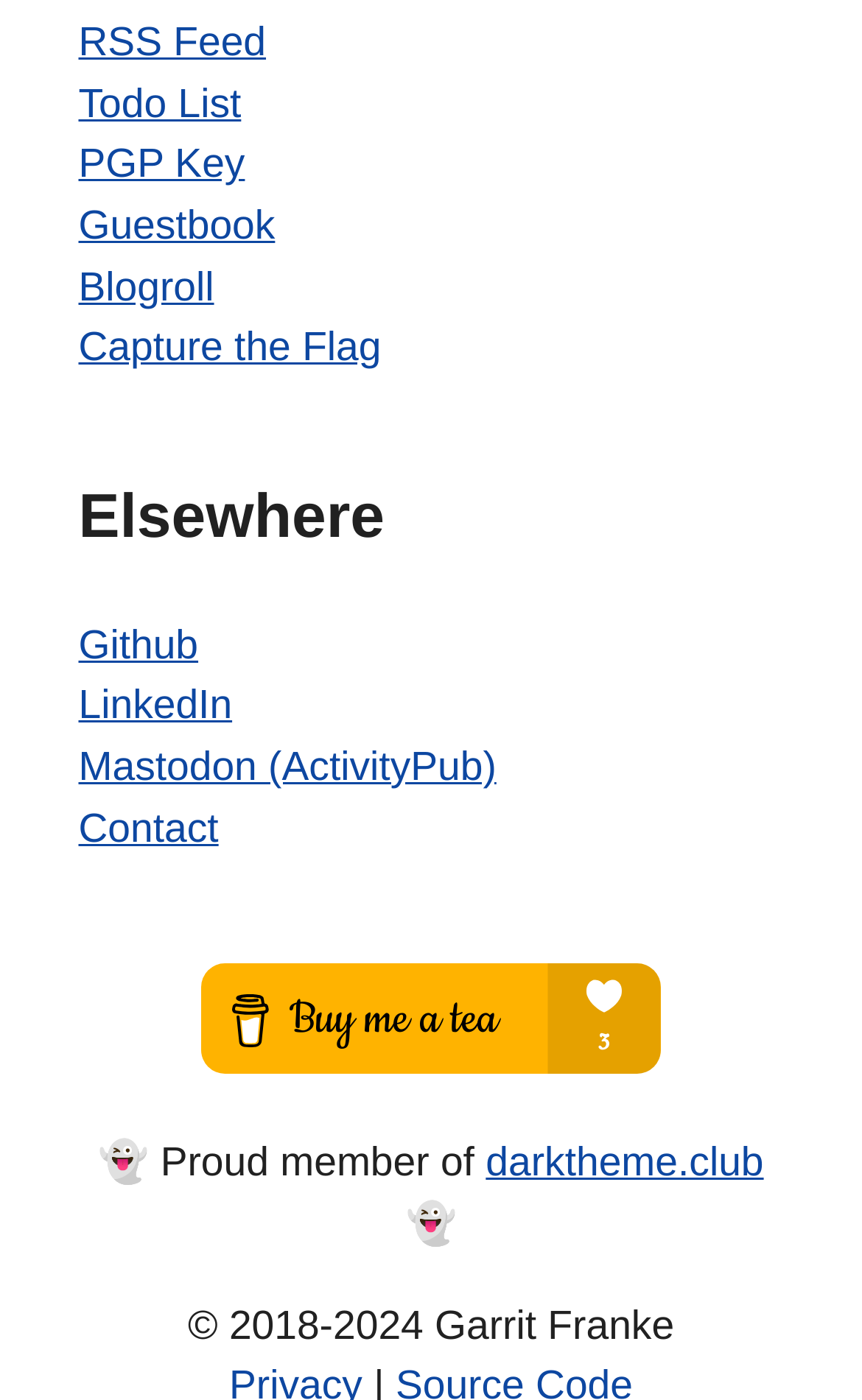Provide the bounding box coordinates of the HTML element this sentence describes: "Capture the Flag". The bounding box coordinates consist of four float numbers between 0 and 1, i.e., [left, top, right, bottom].

[0.091, 0.231, 0.442, 0.264]